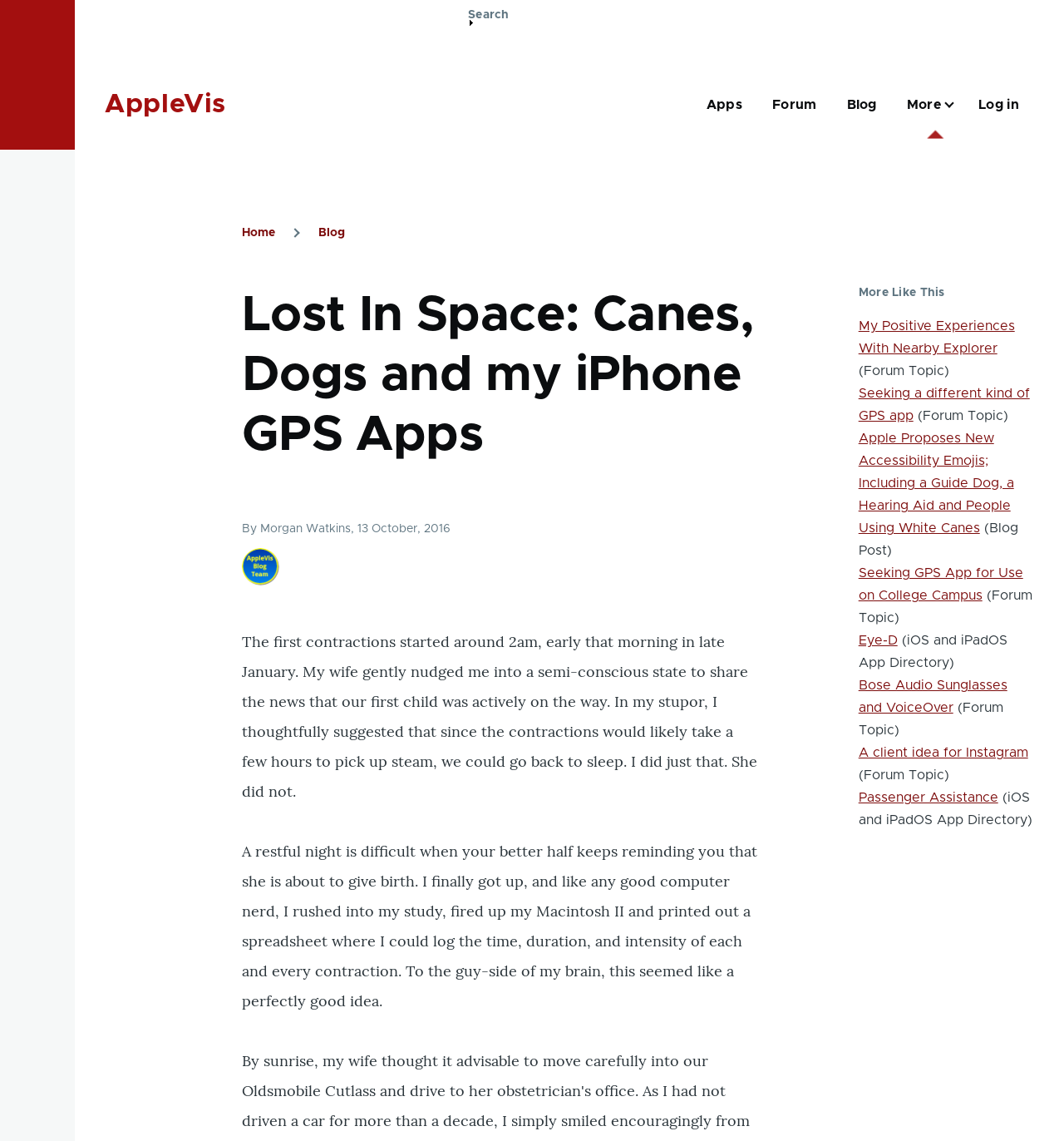Refer to the image and provide a thorough answer to this question:
What type of content is listed under 'More Like This'?

I inferred the answer by looking at the links and static texts under the heading 'More Like This' with bounding box coordinates [0.807, 0.25, 0.972, 0.263], which include blog posts and forum topics related to GPS apps and accessibility.